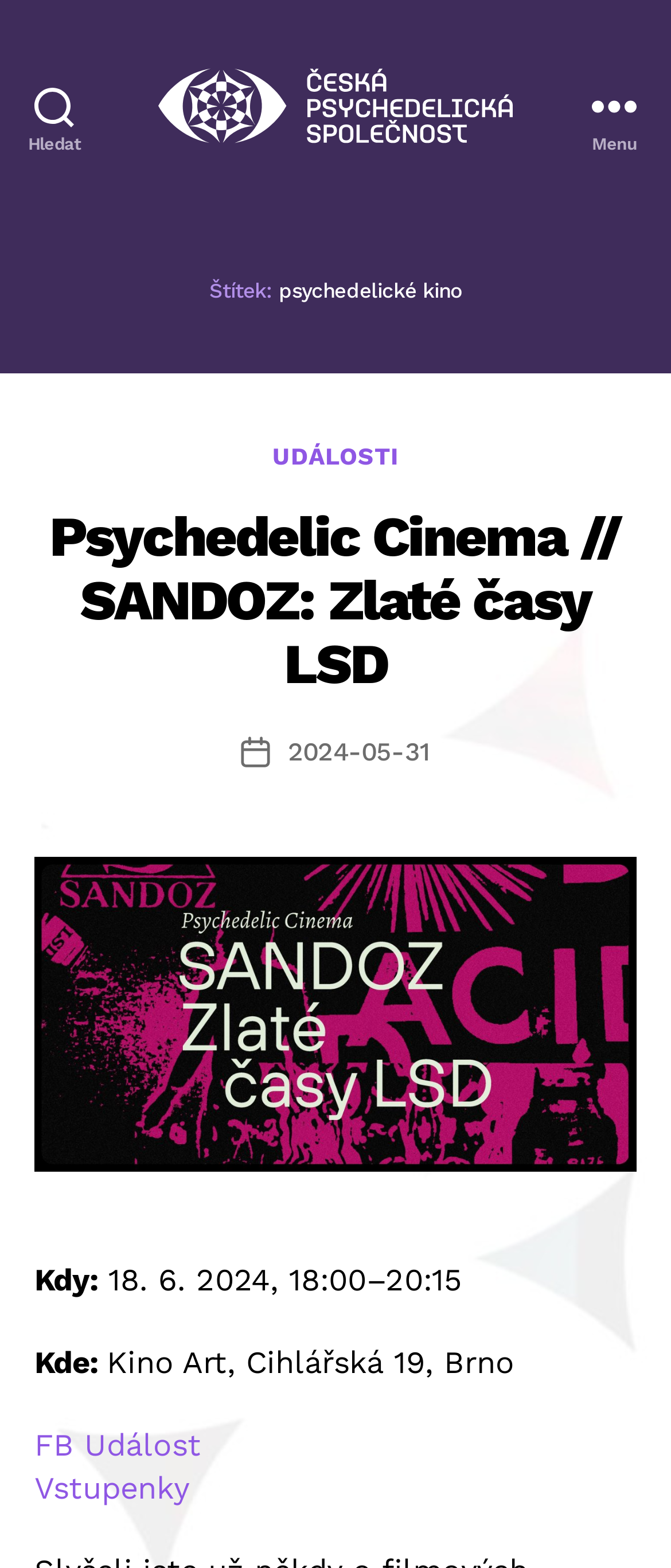Using the information from the screenshot, answer the following question thoroughly:
What is the location of the event?

The location of the event can be found in the text 'Kino Art, Cihlářská 19, Brno' which is located below the date of the event, and it is labeled as 'Kde:'.